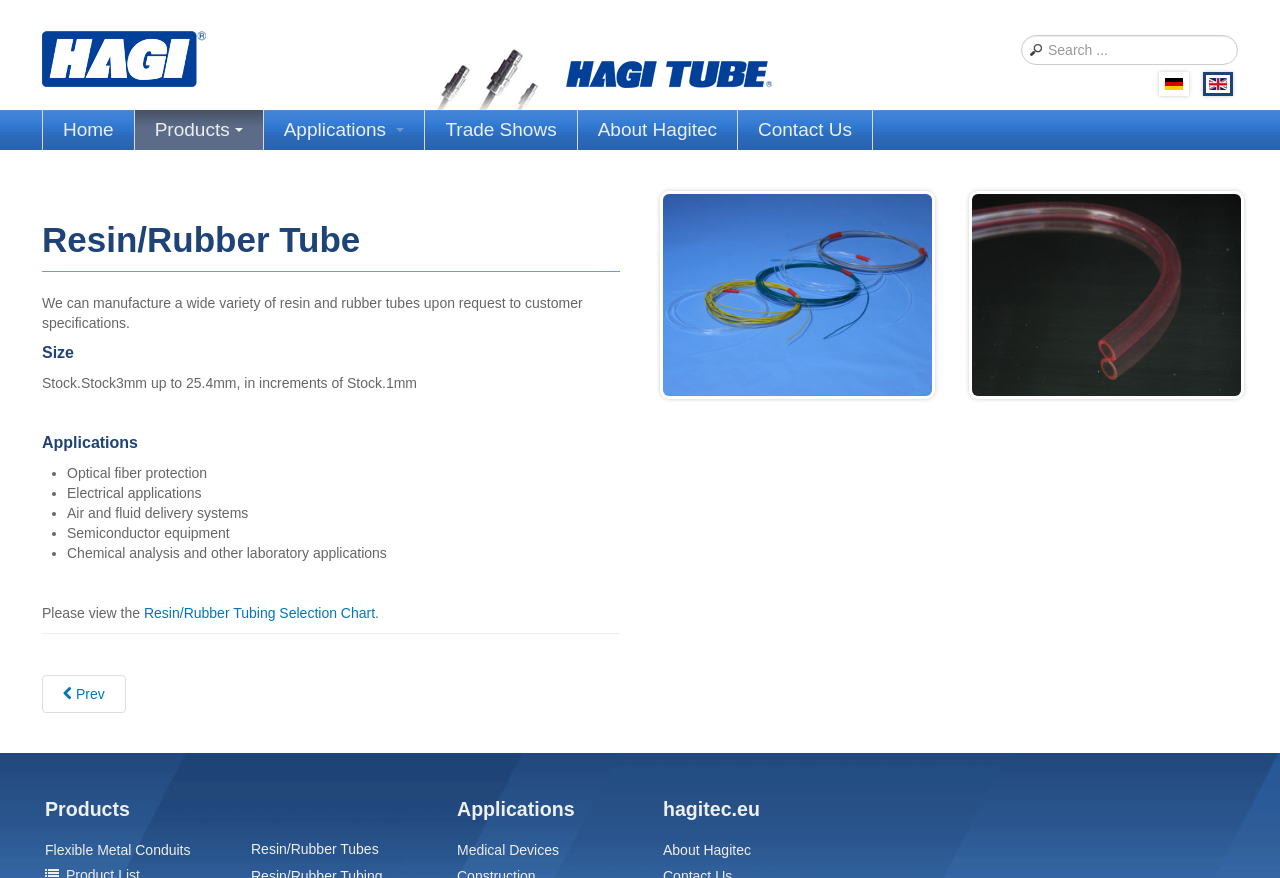What is the main product category of this website? Examine the screenshot and reply using just one word or a brief phrase.

Resin/Rubber Tubes